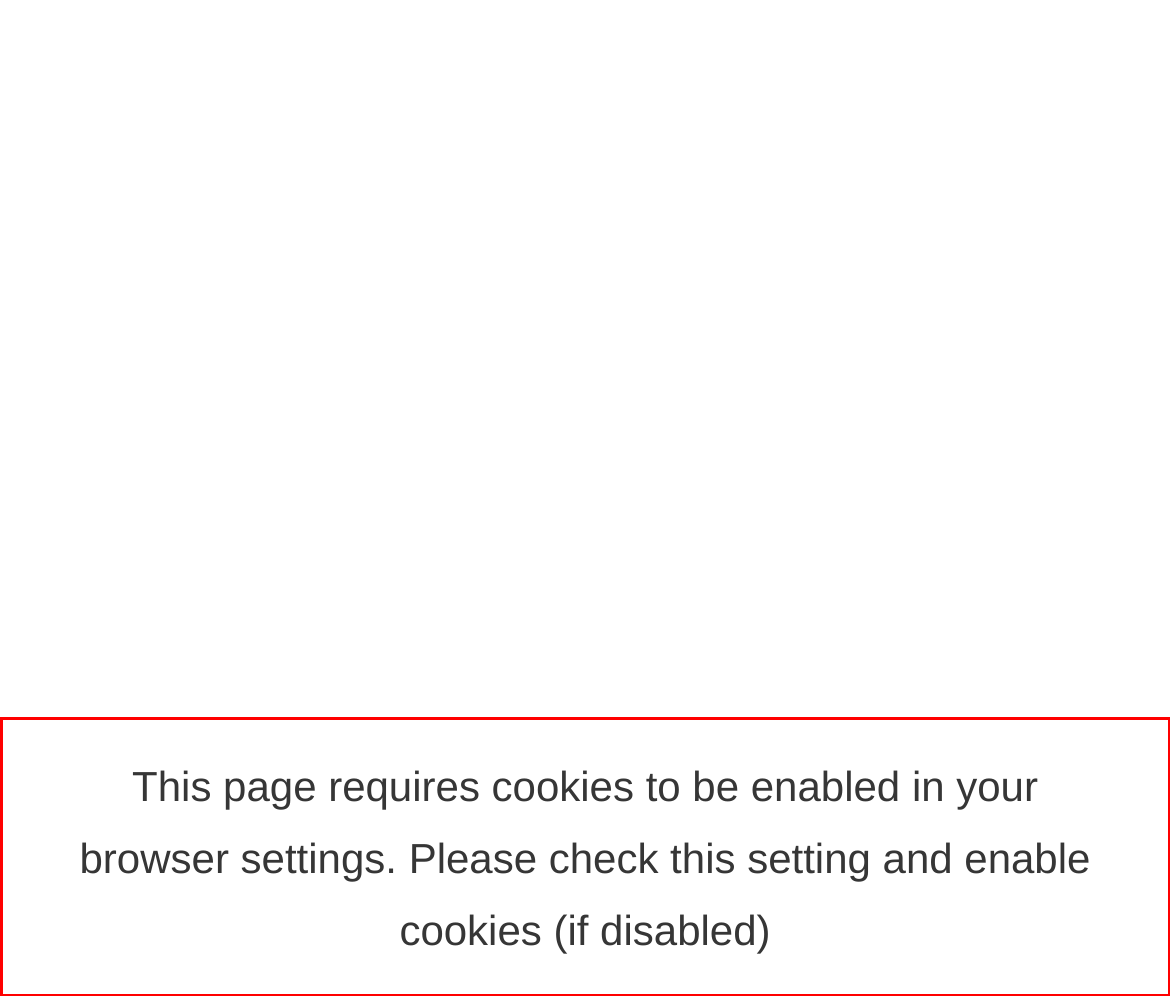Examine the webpage screenshot, find the red bounding box, and extract the text content within this marked area.

This page requires cookies to be enabled in your browser settings. Please check this setting and enable cookies (if disabled)